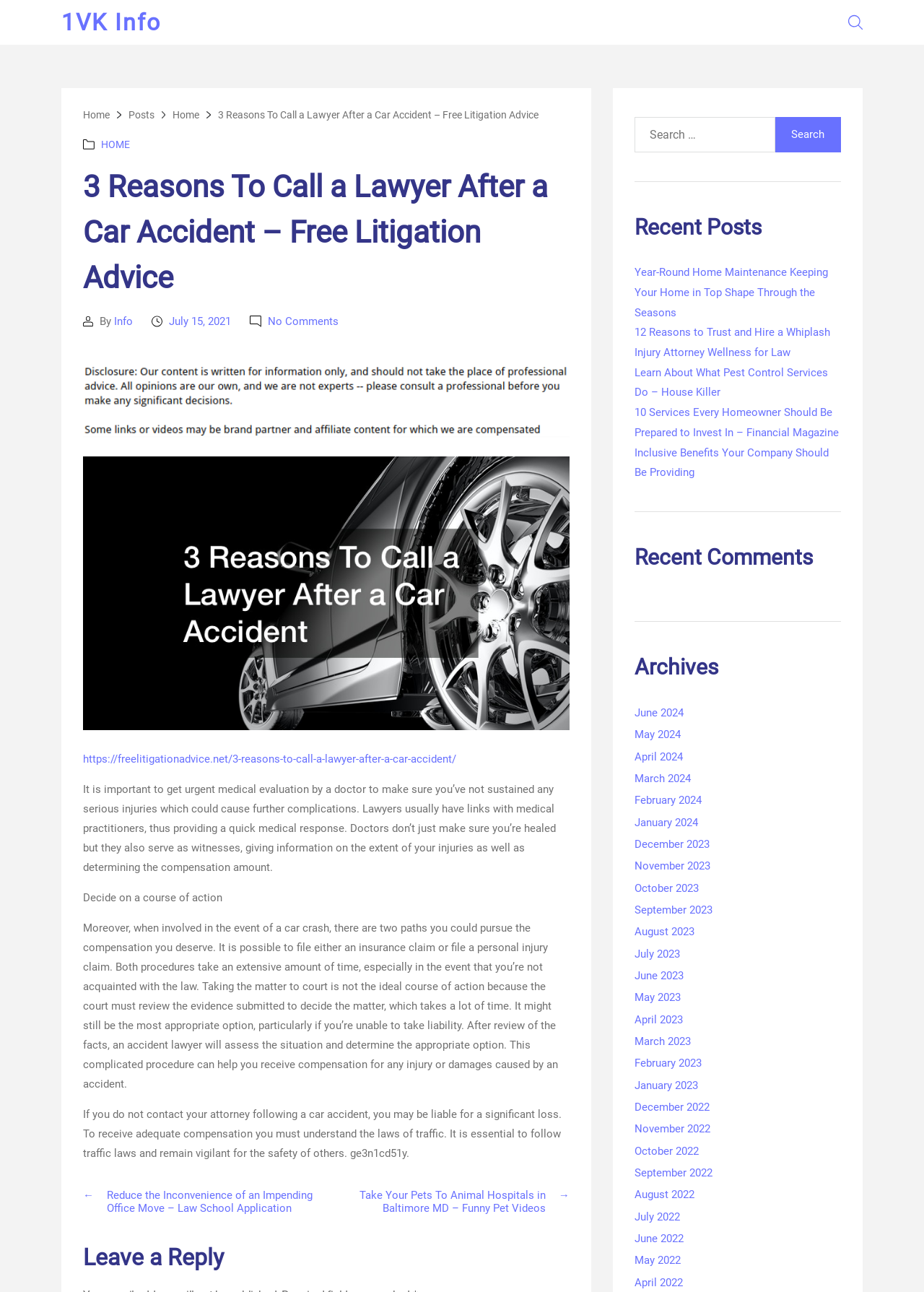Extract the bounding box for the UI element that matches this description: "Posts".

[0.139, 0.084, 0.167, 0.093]